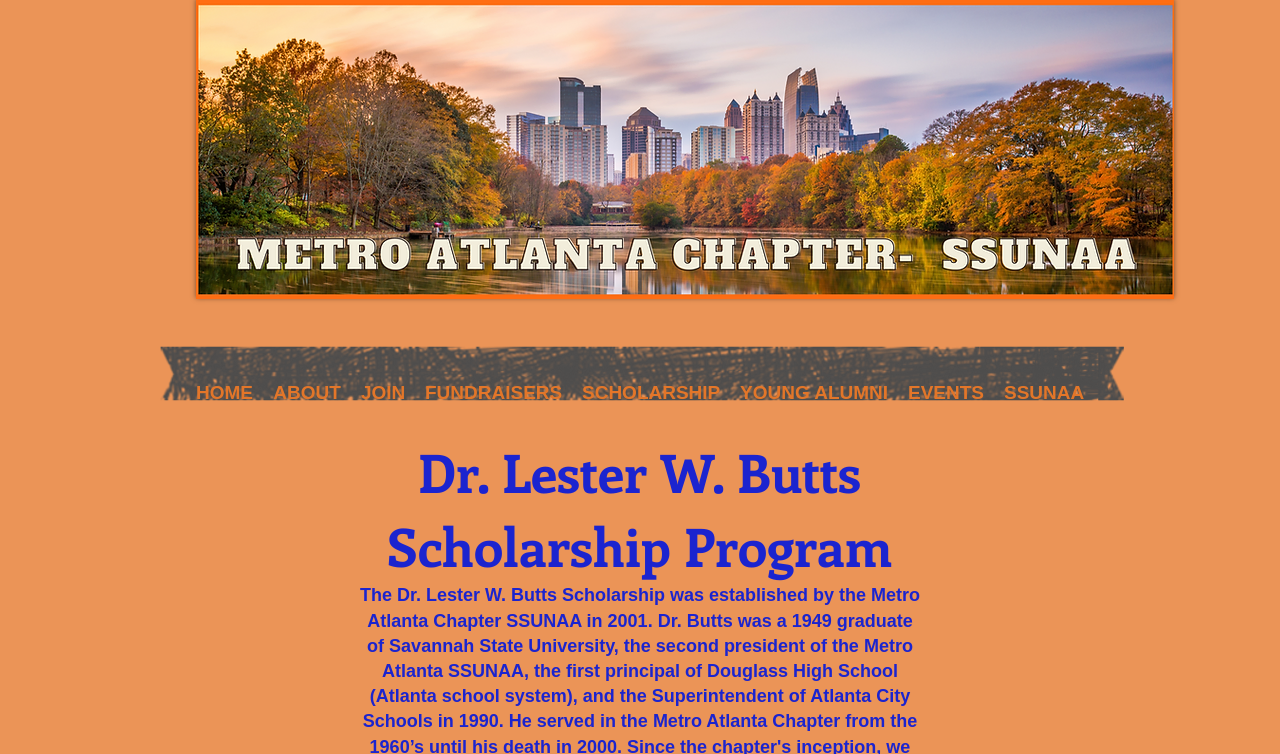Find the bounding box coordinates for the HTML element described in this sentence: "YOUNG ALUMNI". Provide the coordinates as four float numbers between 0 and 1, in the format [left, top, right, bottom].

[0.57, 0.504, 0.702, 0.523]